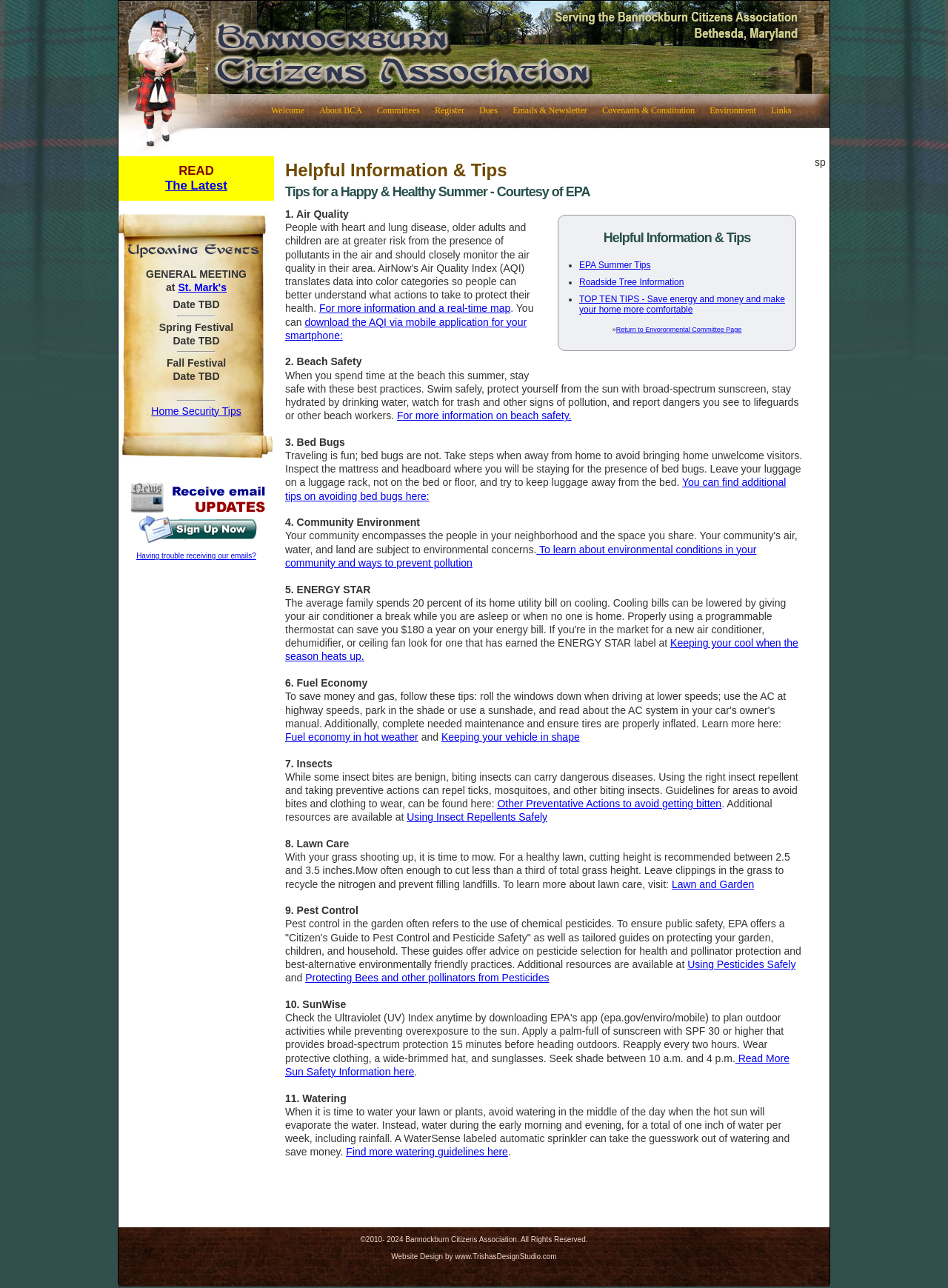Locate the bounding box coordinates of the area that needs to be clicked to fulfill the following instruction: "Visit 'St. Mark's'". The coordinates should be in the format of four float numbers between 0 and 1, namely [left, top, right, bottom].

[0.188, 0.219, 0.239, 0.228]